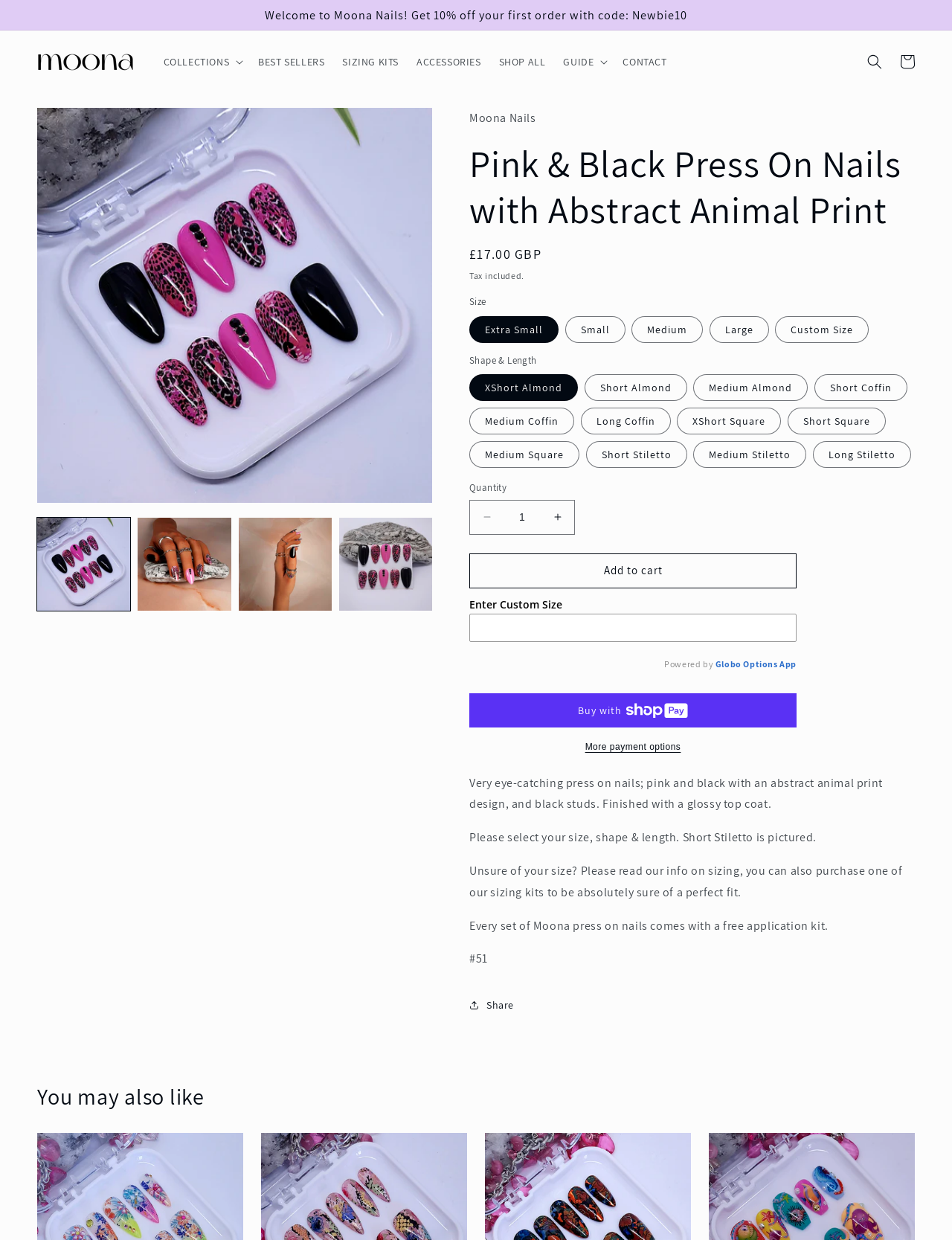What is the price of the press on nails? Based on the screenshot, please respond with a single word or phrase.

£17.00 GBP